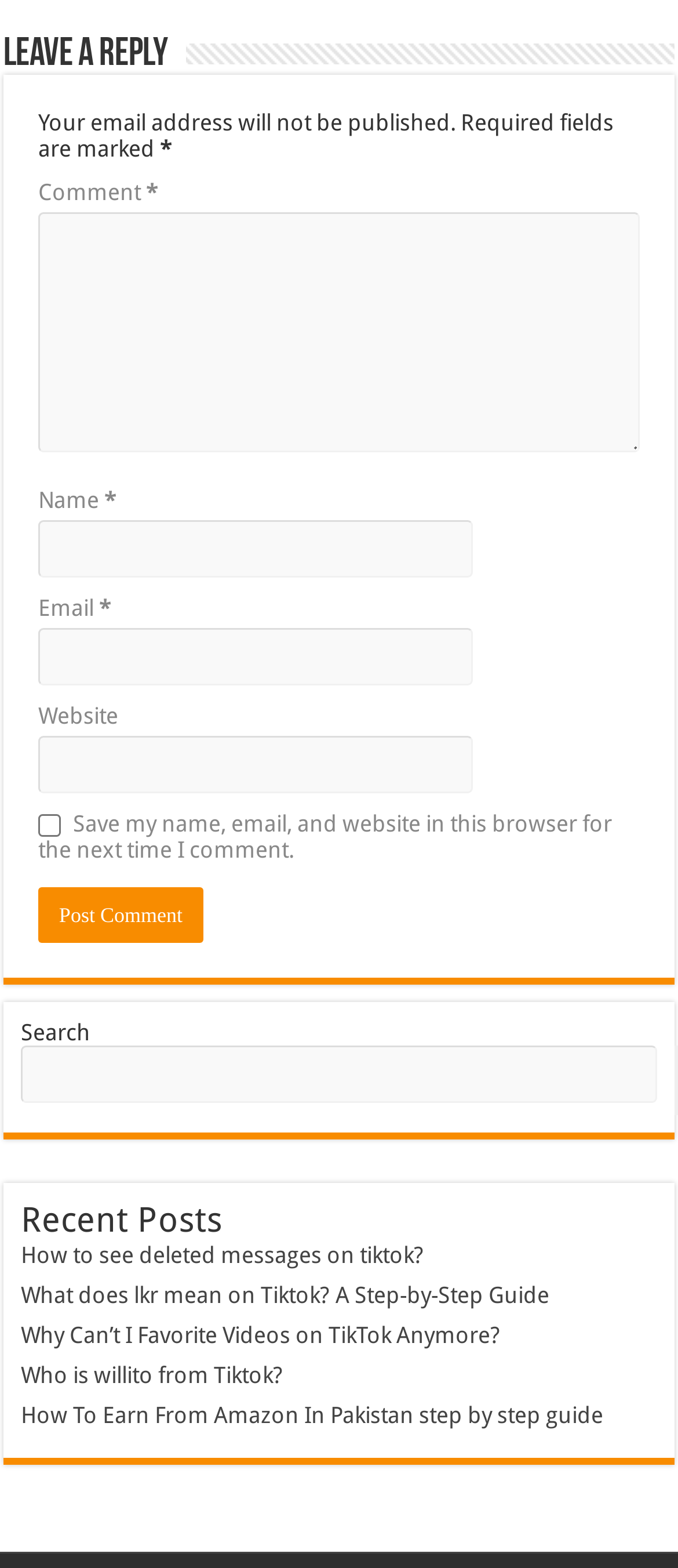Pinpoint the bounding box coordinates of the clickable element to carry out the following instruction: "Leave a comment."

[0.056, 0.135, 0.944, 0.288]